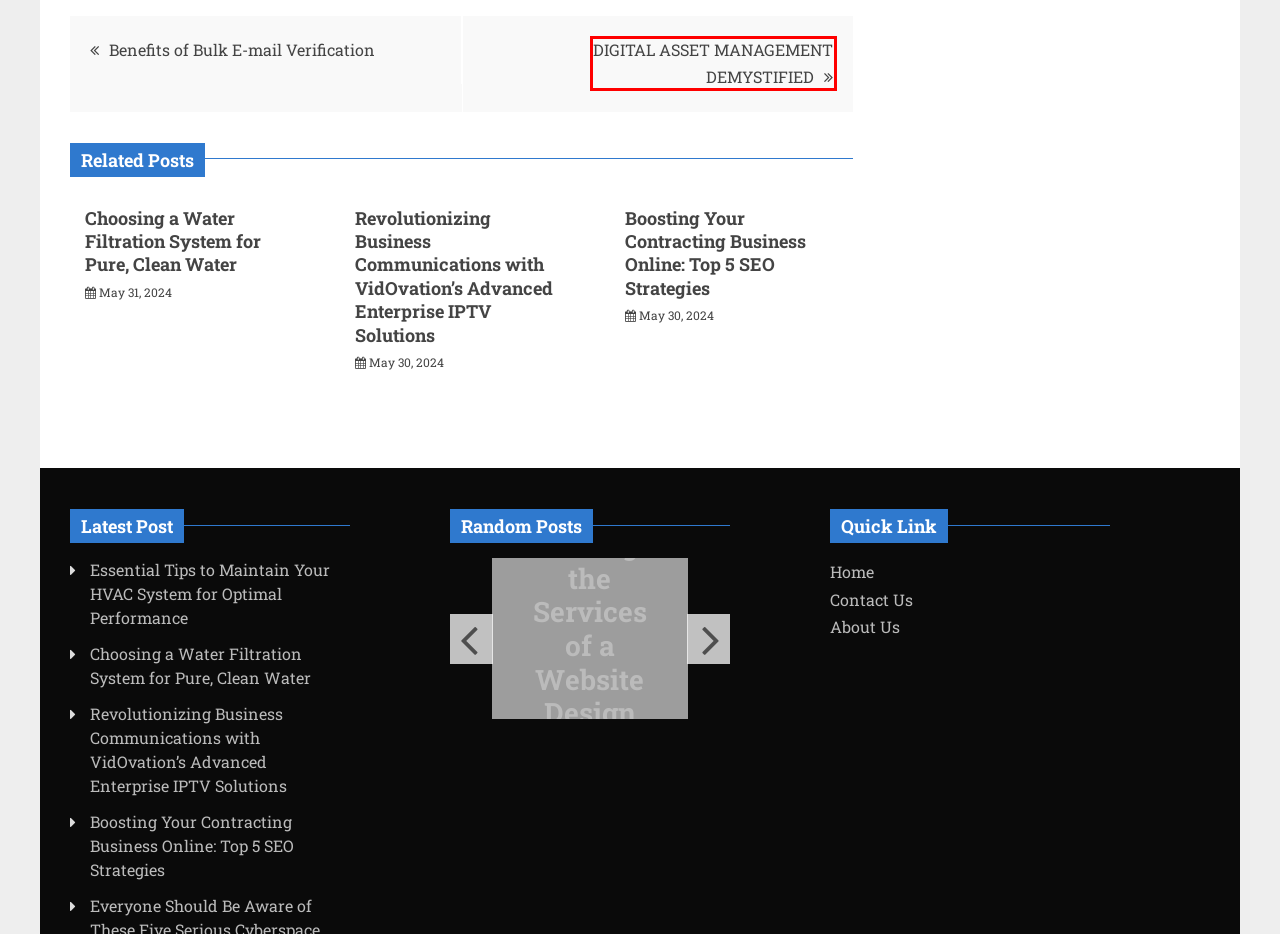Given a screenshot of a webpage with a red bounding box around a UI element, please identify the most appropriate webpage description that matches the new webpage after you click on the element. Here are the candidates:
A. Technology Archives | Tech Shank
B. Boosting Your Contracting Business Online: Top 5 SEO Strategies
C. DIGITAL ASSET MANAGEMENT DEMYSTIFIED
D. About Us | Tech Shank
E. Benefits of Bulk E-mail Verification
F. Benefits Of A design agency In Brisbane
G. What Is The True Cost of Outsource Web Design?
H. Contact Us | Tech Shank

C